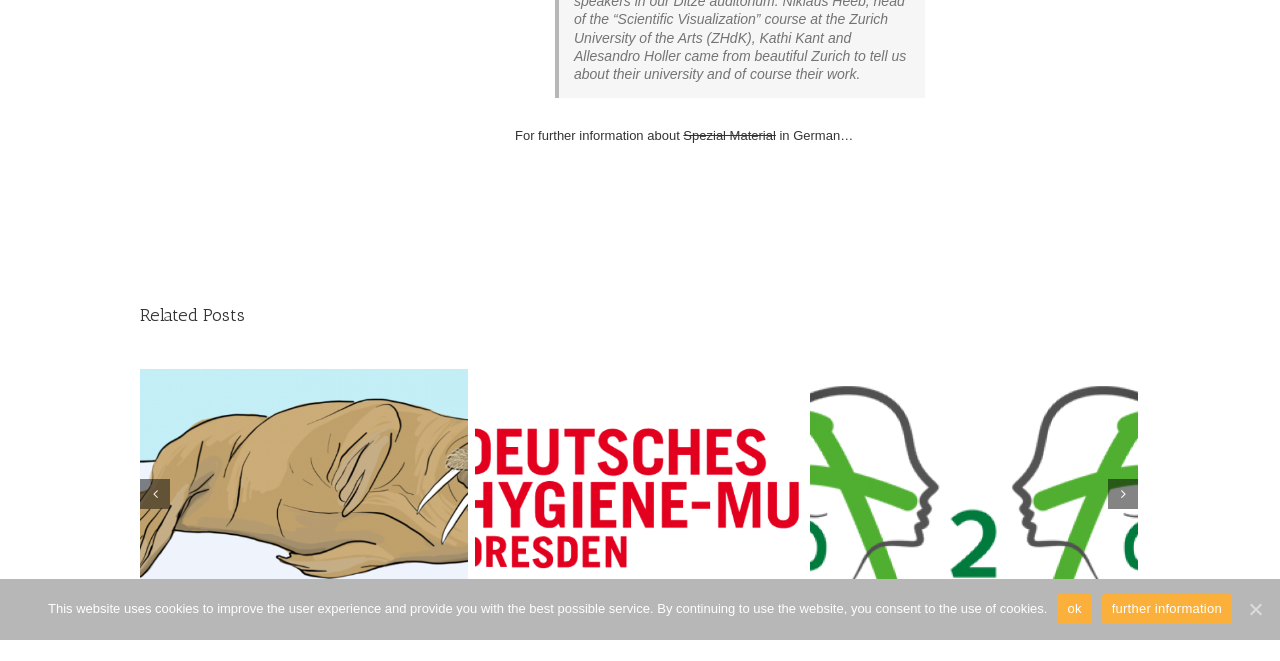From the webpage screenshot, identify the region described by Face2Face – science meets arts. Provide the bounding box coordinates as (top-left x, top-left y, bottom-right x, bottom-right y), with each value being a floating point number between 0 and 1.

[0.428, 0.704, 0.575, 0.726]